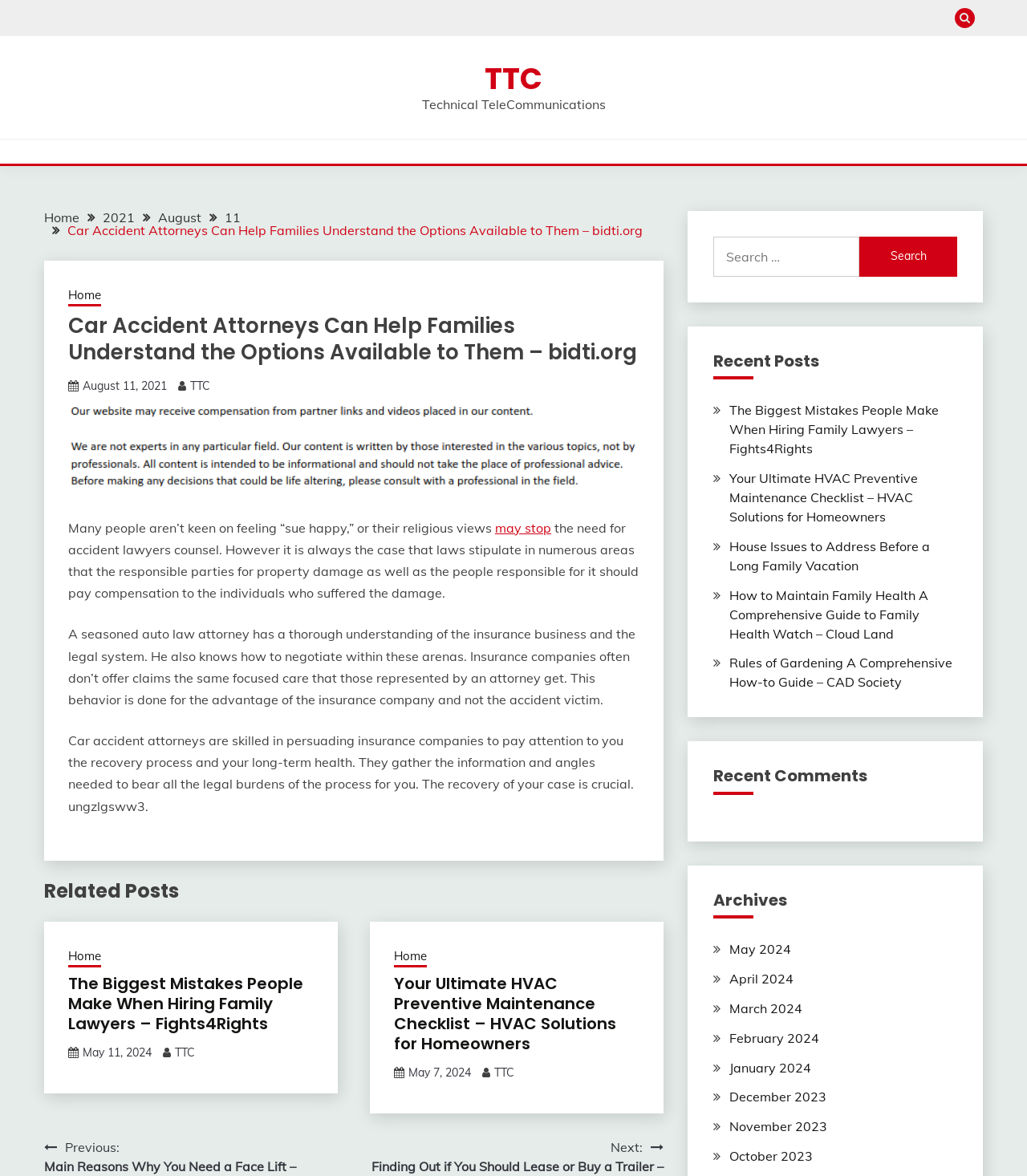Find the main header of the webpage and produce its text content.

Car Accident Attorneys Can Help Families Understand the Options Available to Them – bidti.org